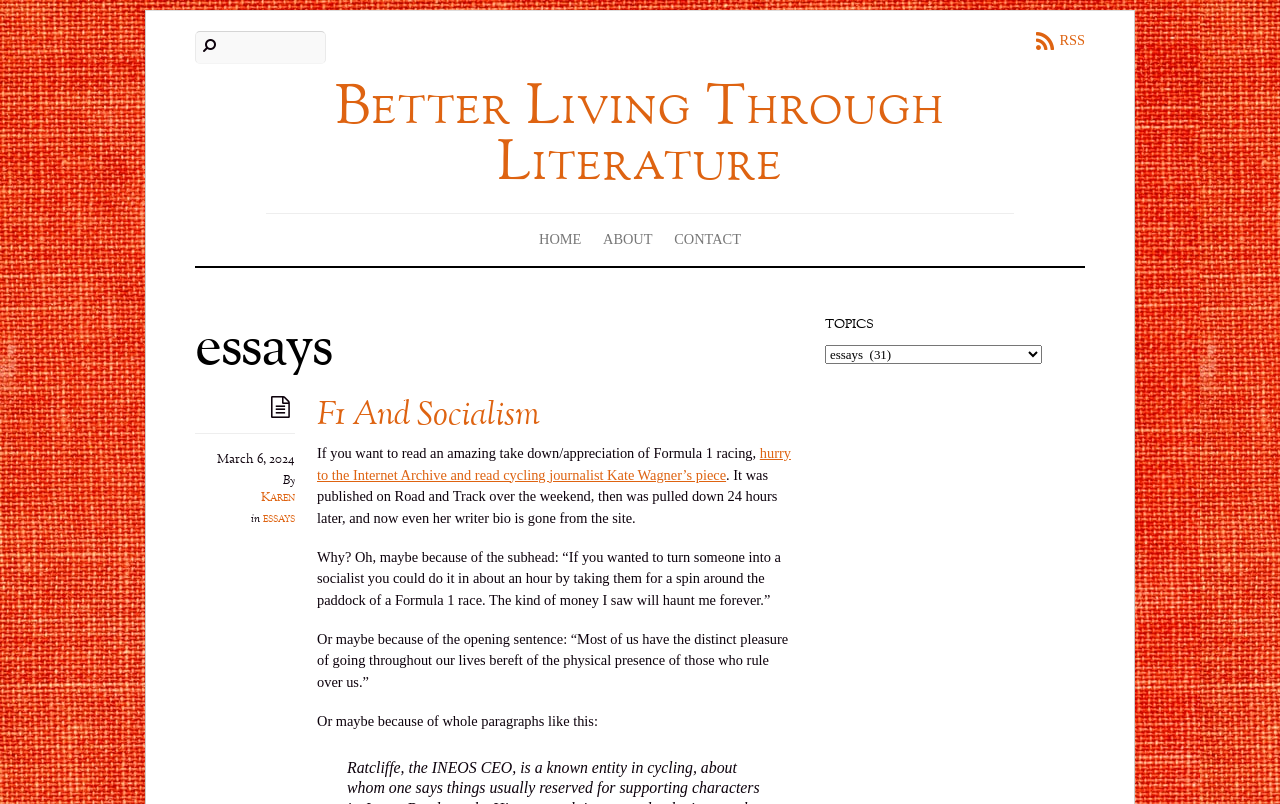Please determine the bounding box coordinates of the clickable area required to carry out the following instruction: "contact the author". The coordinates must be four float numbers between 0 and 1, represented as [left, top, right, bottom].

[0.523, 0.279, 0.583, 0.316]